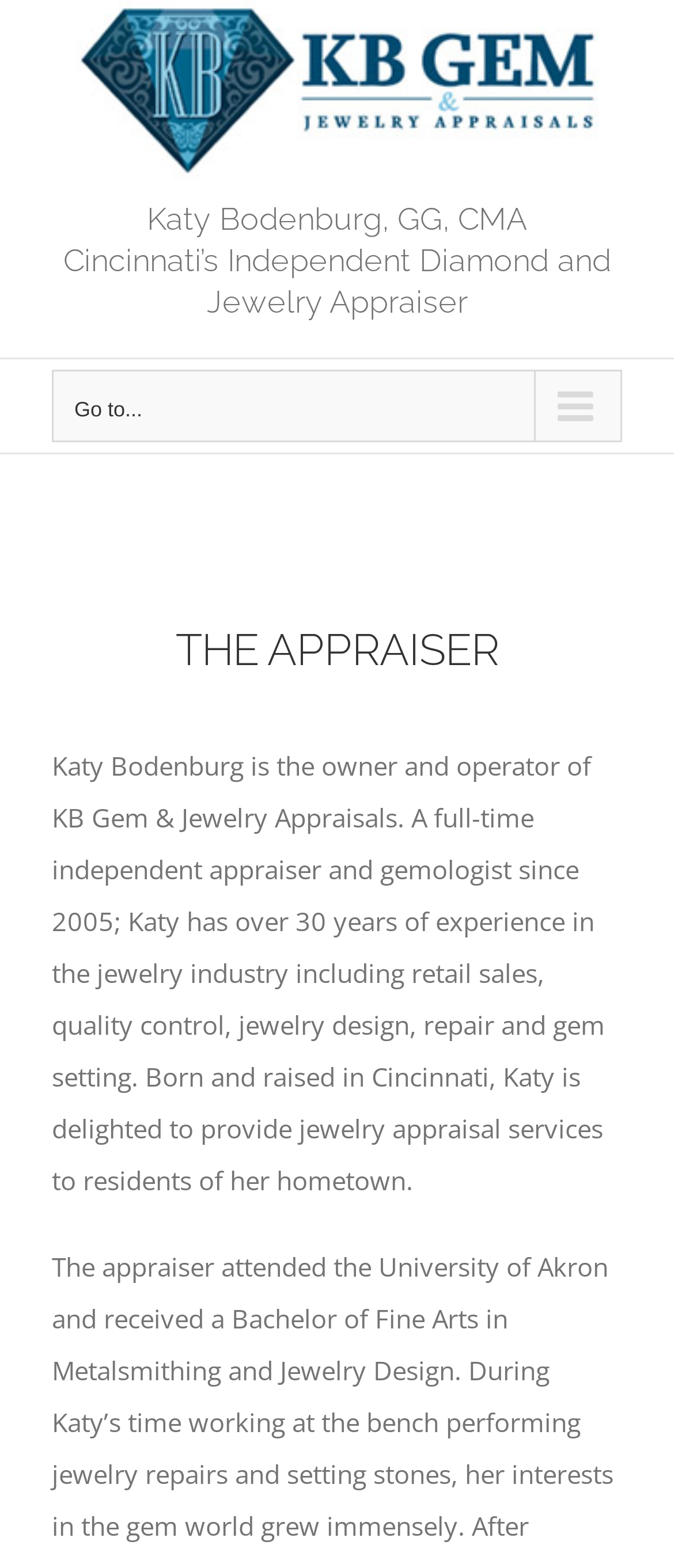What is the profession of Katy Bodenburg?
Kindly offer a detailed explanation using the data available in the image.

Based on the webpage content, specifically the heading 'Katy Bodenburg, GG, CMA Cincinnati’s Independent Diamond and Jewelry Appraiser' and the static text 'Katy Bodenburg is the owner and operator of KB Gem & Jewelry Appraisals. A full-time independent appraiser and gemologist since 2005;', we can determine that Katy Bodenburg is an appraiser and gemologist.